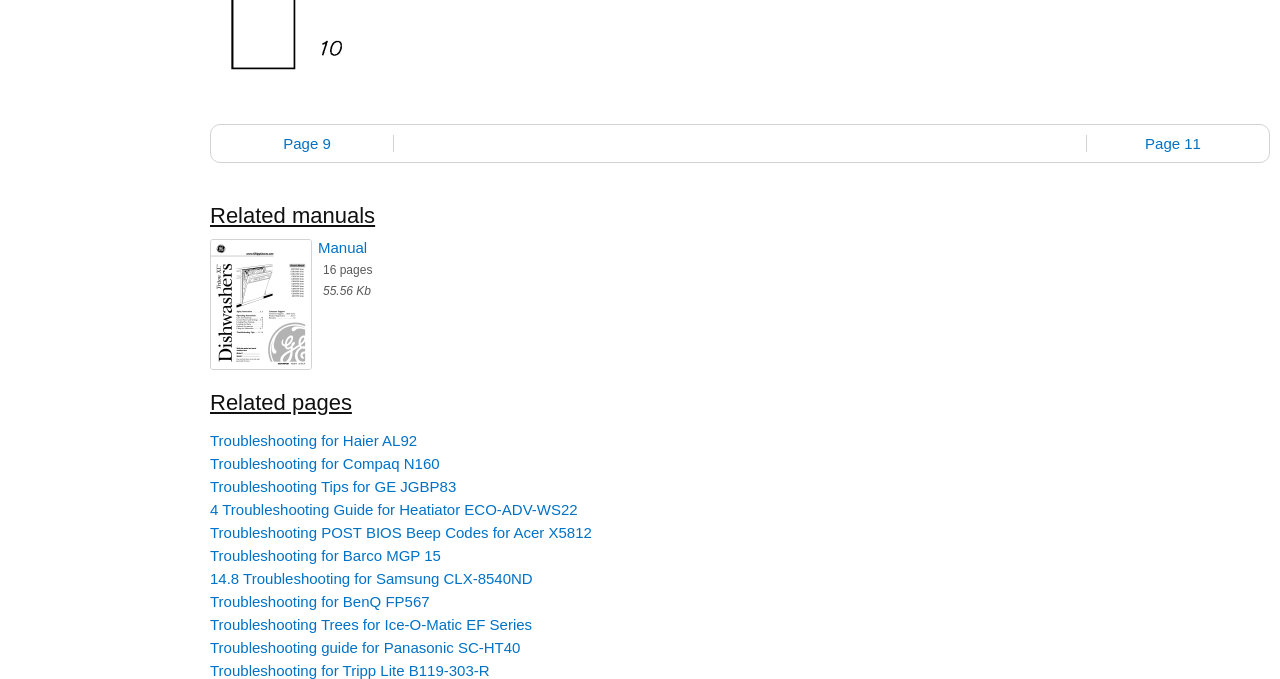Bounding box coordinates must be specified in the format (top-left x, top-left y, bottom-right x, bottom-right y). All values should be floating point numbers between 0 and 1. What are the bounding box coordinates of the UI element described as: Manual 16 pages 55.56 Kb

[0.164, 0.352, 0.34, 0.545]